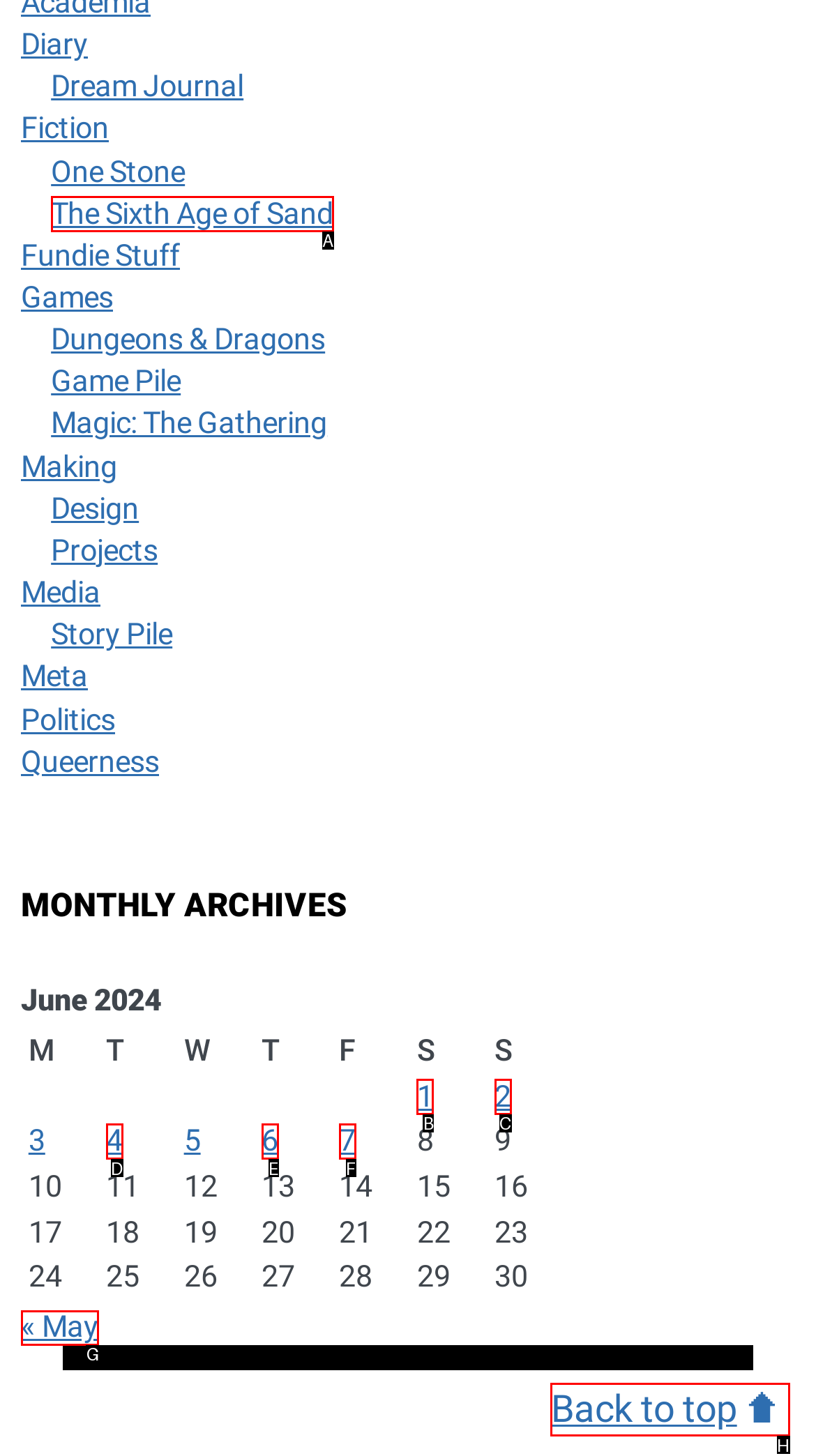Select the letter of the option that should be clicked to achieve the specified task: Go to previous month. Respond with just the letter.

G